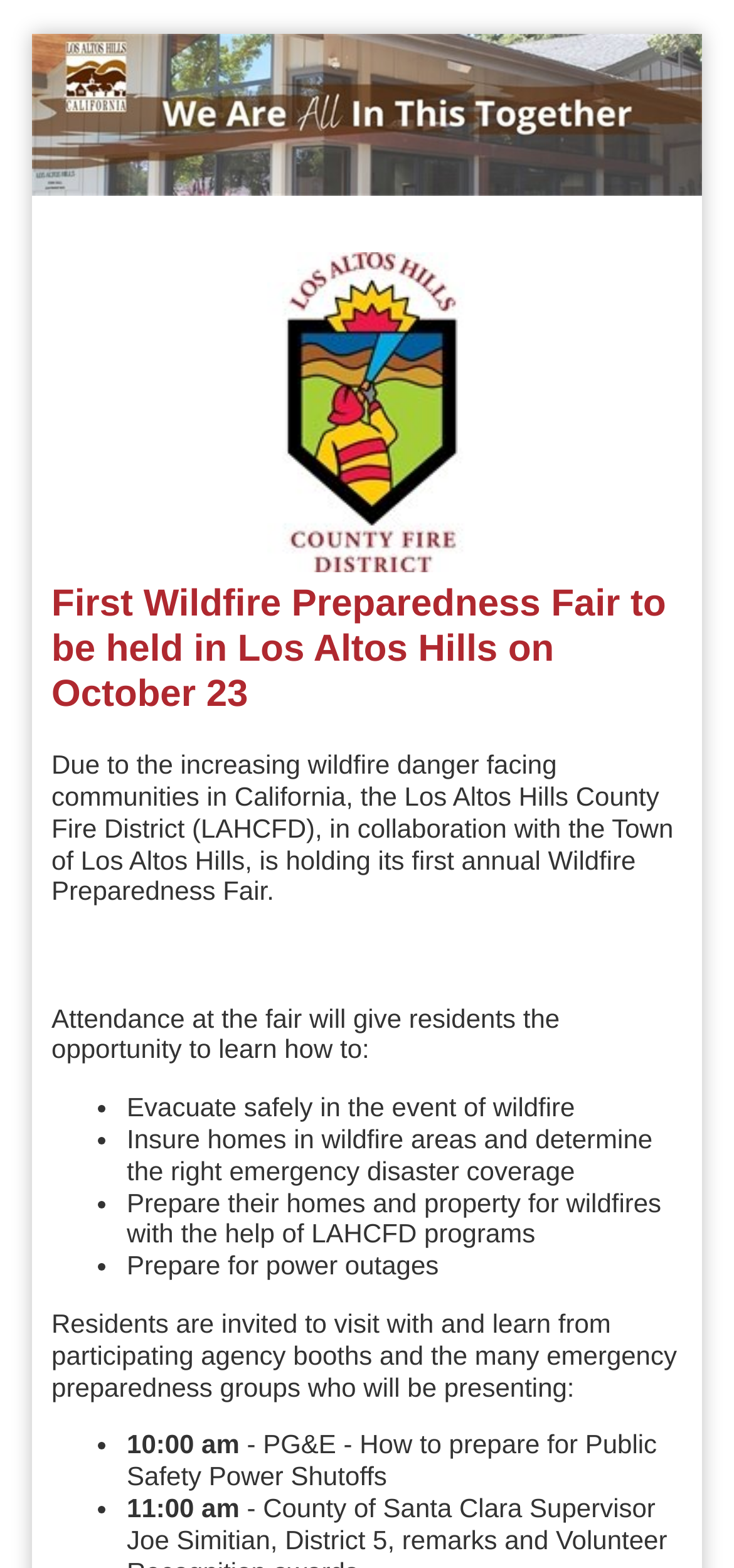Could you please study the image and provide a detailed answer to the question:
What is the location of the Wildfire Preparedness Fair?

The location of the Wildfire Preparedness Fair is mentioned in the heading as 'Los Altos Hills', indicating that the fair will be held in this location.